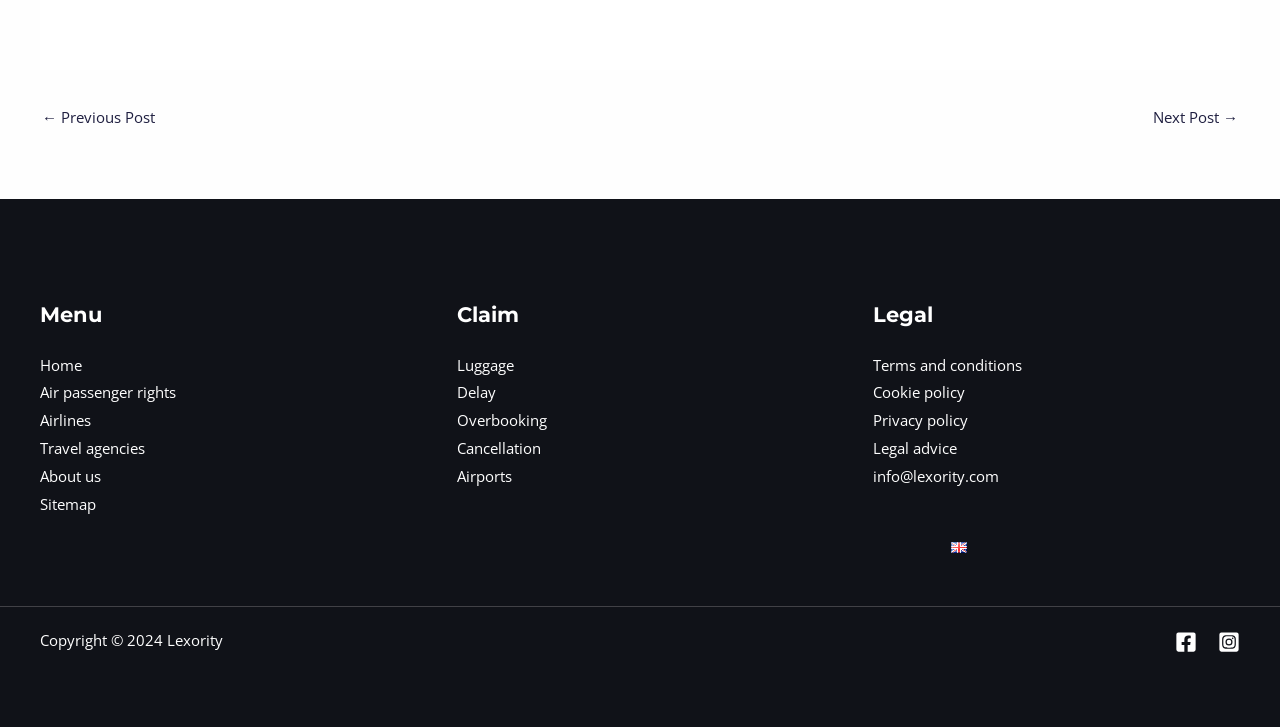Could you indicate the bounding box coordinates of the region to click in order to complete this instruction: "Click on the 'Facebook' link".

[0.918, 0.867, 0.935, 0.898]